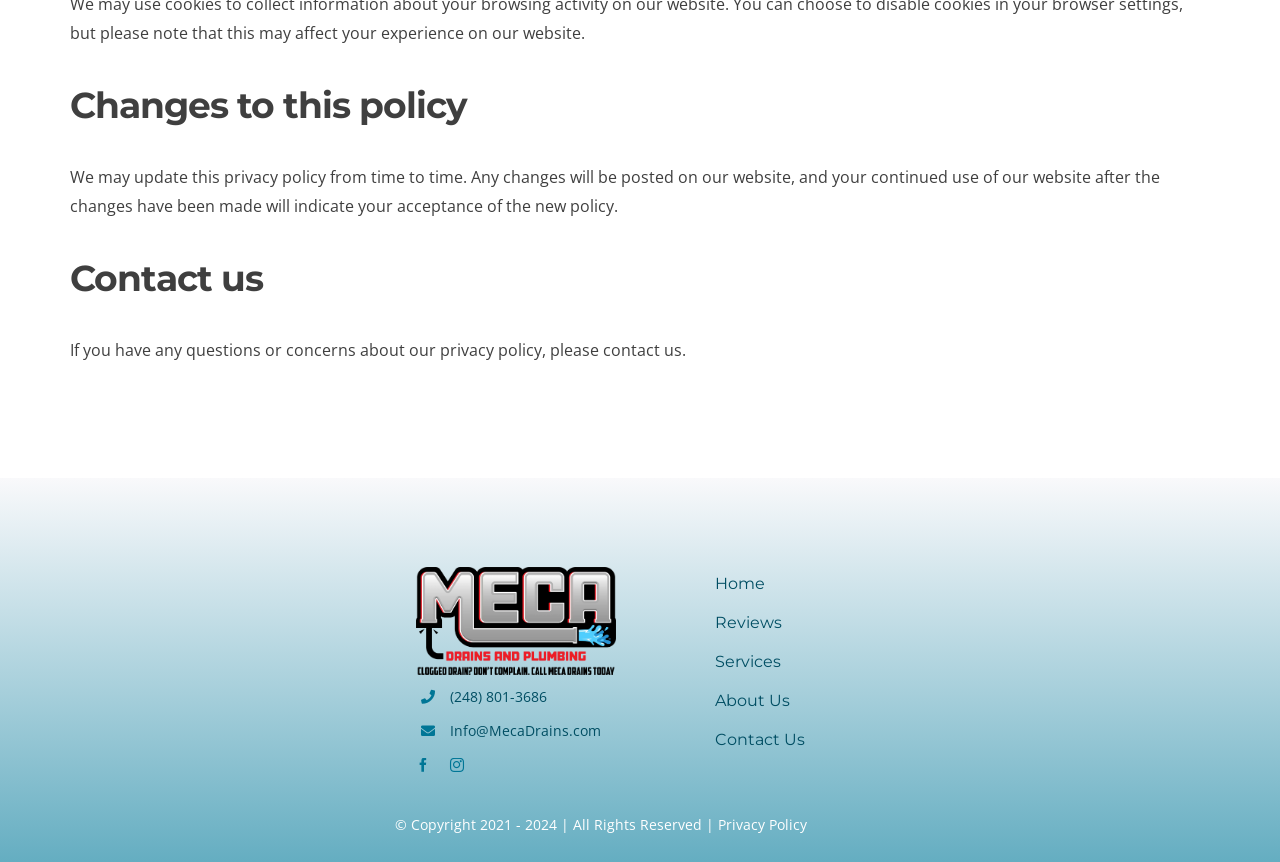Please analyze the image and provide a thorough answer to the question:
How many social media links are available?

I counted the number of social media links by looking at the links 'facebook' and 'instagram' which are located at the bottom of the page.